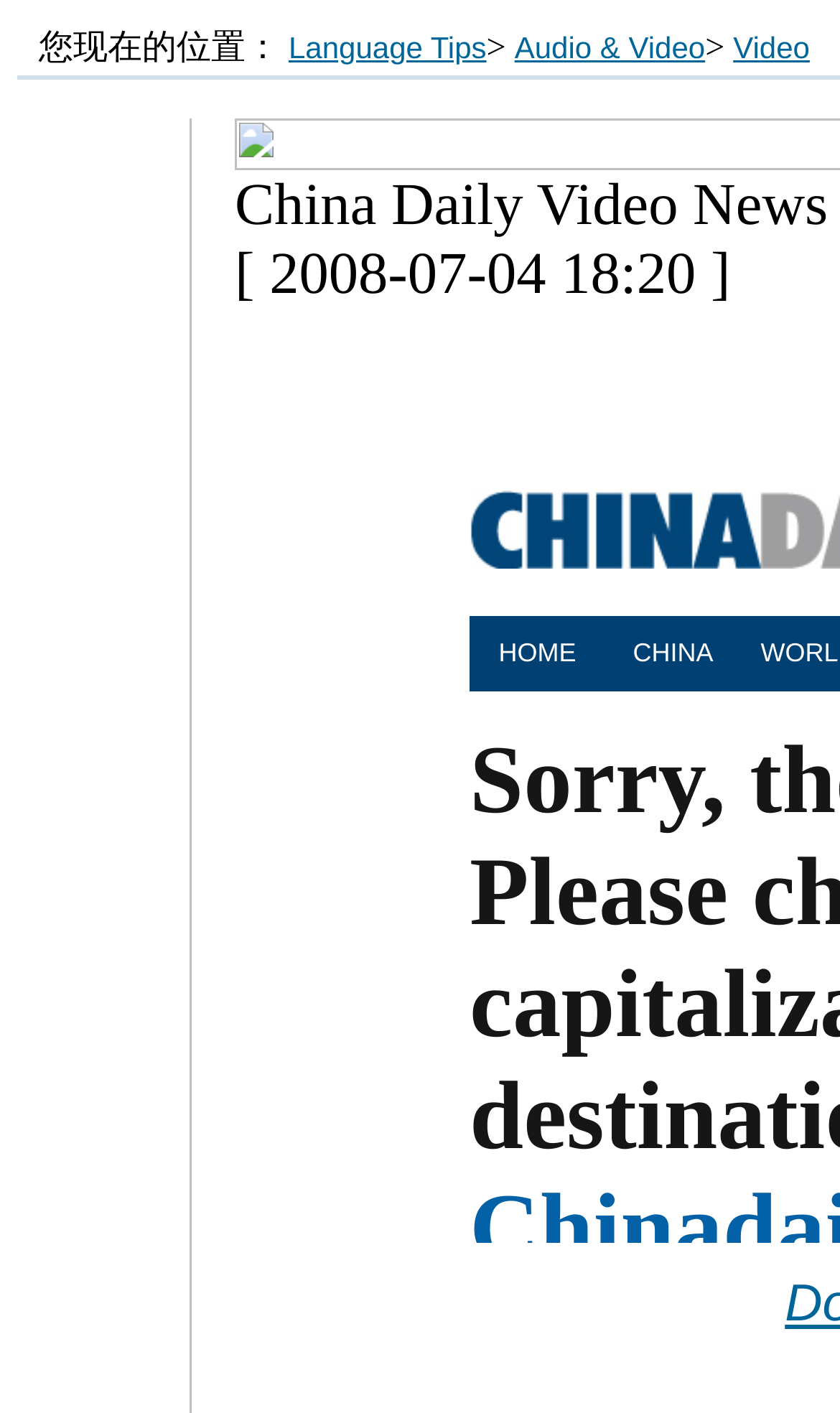How many images are on the top-left corner?
Provide a detailed answer to the question using information from the image.

I found the images on the top-left corner by looking at the image elements located at the bounding box coordinates [0.021, 0.012, 0.041, 0.05], [0.021, 0.05, 0.023, 0.053], and [0.021, 0.053, 0.023, 0.056]. There are three image elements in this region.